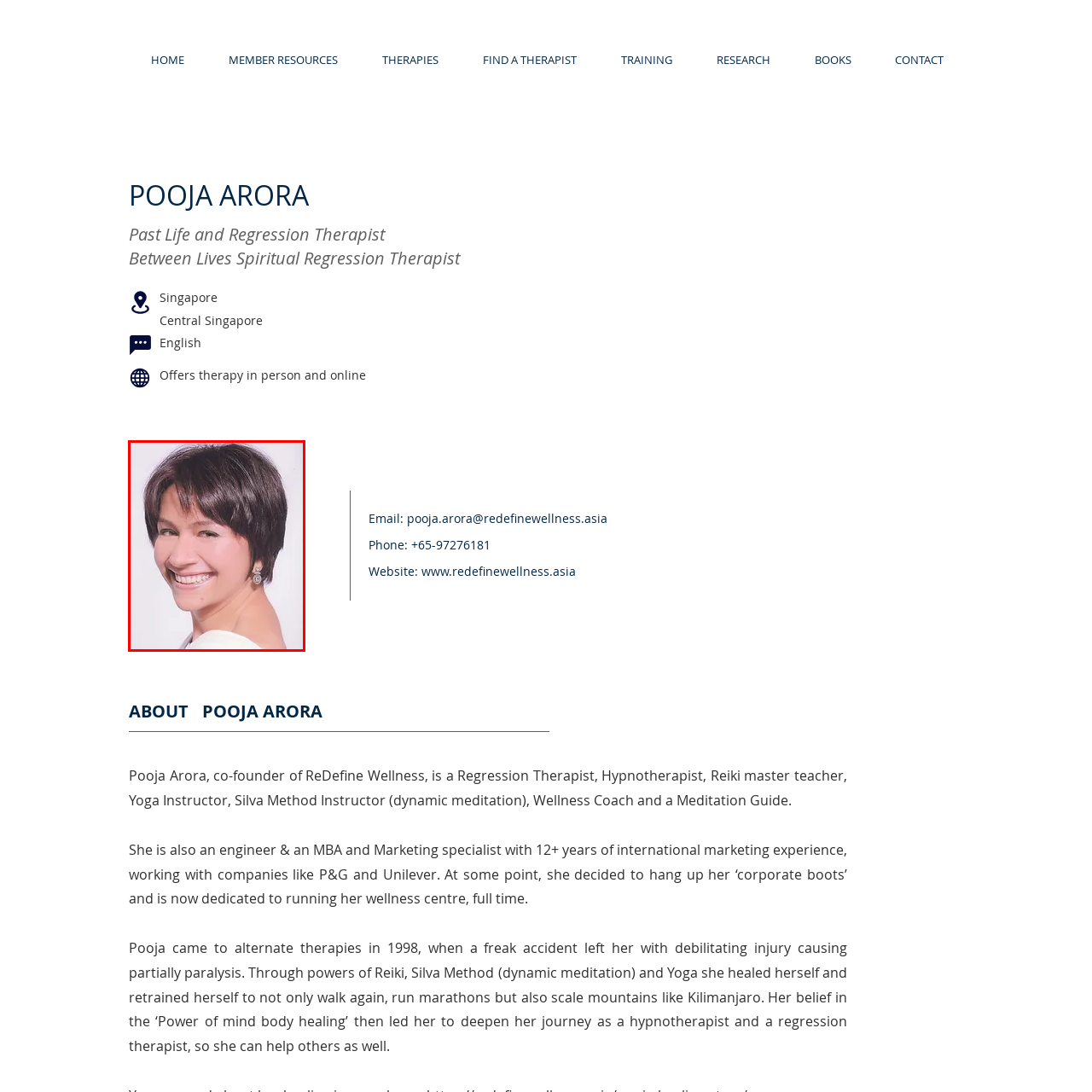Where is Pooja Arora based?
Direct your attention to the image encased in the red bounding box and answer the question thoroughly, relying on the visual data provided.

The caption explicitly states that Pooja Arora is based in Singapore, where she offers both in-person and online therapy sessions.